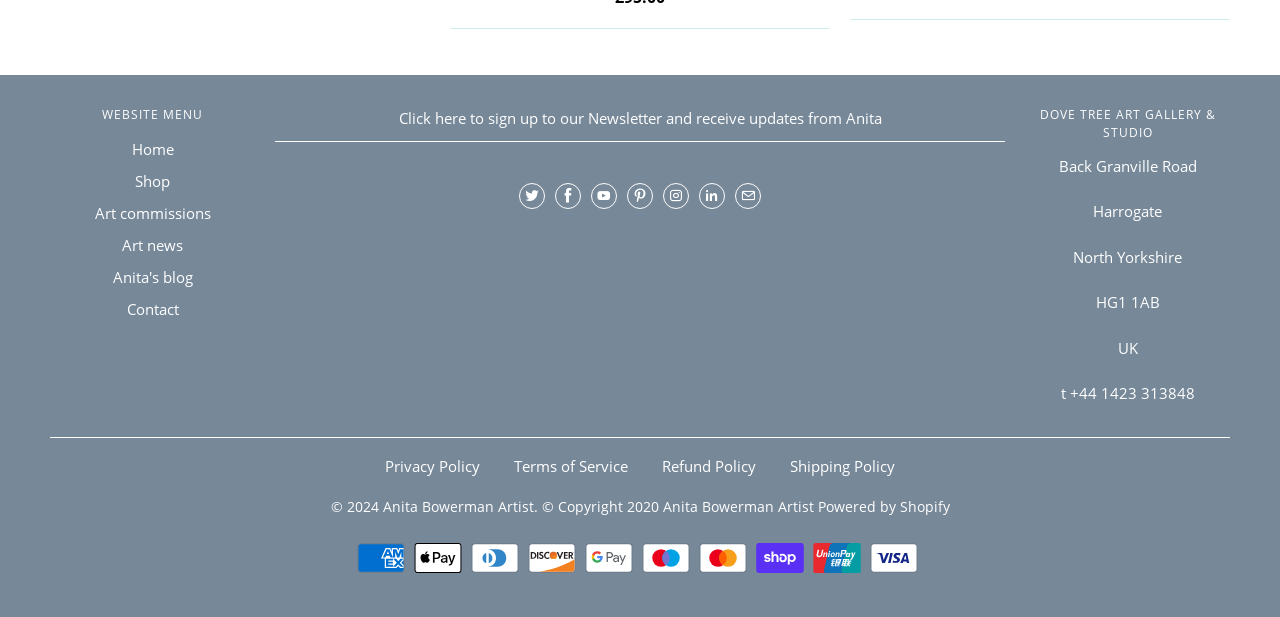How many social media links are available?
Please answer the question with a detailed and comprehensive explanation.

I found the answer by counting the number of link elements with social media icons, which are located at the top of the webpage. There are 6 social media links available.